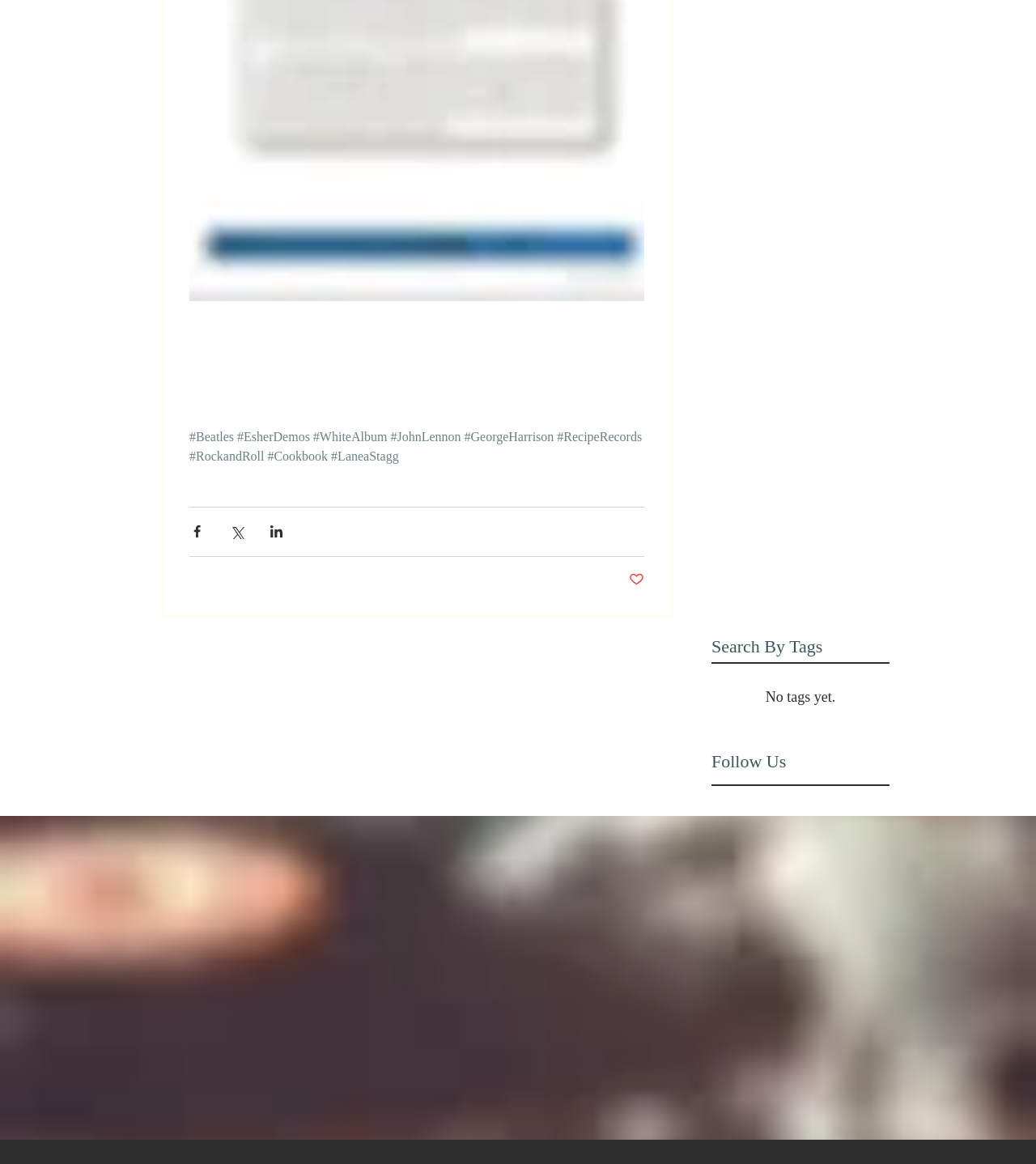Please indicate the bounding box coordinates of the element's region to be clicked to achieve the instruction: "Visit Wix.com". Provide the coordinates as four float numbers between 0 and 1, i.e., [left, top, right, bottom].

[0.527, 0.888, 0.569, 0.9]